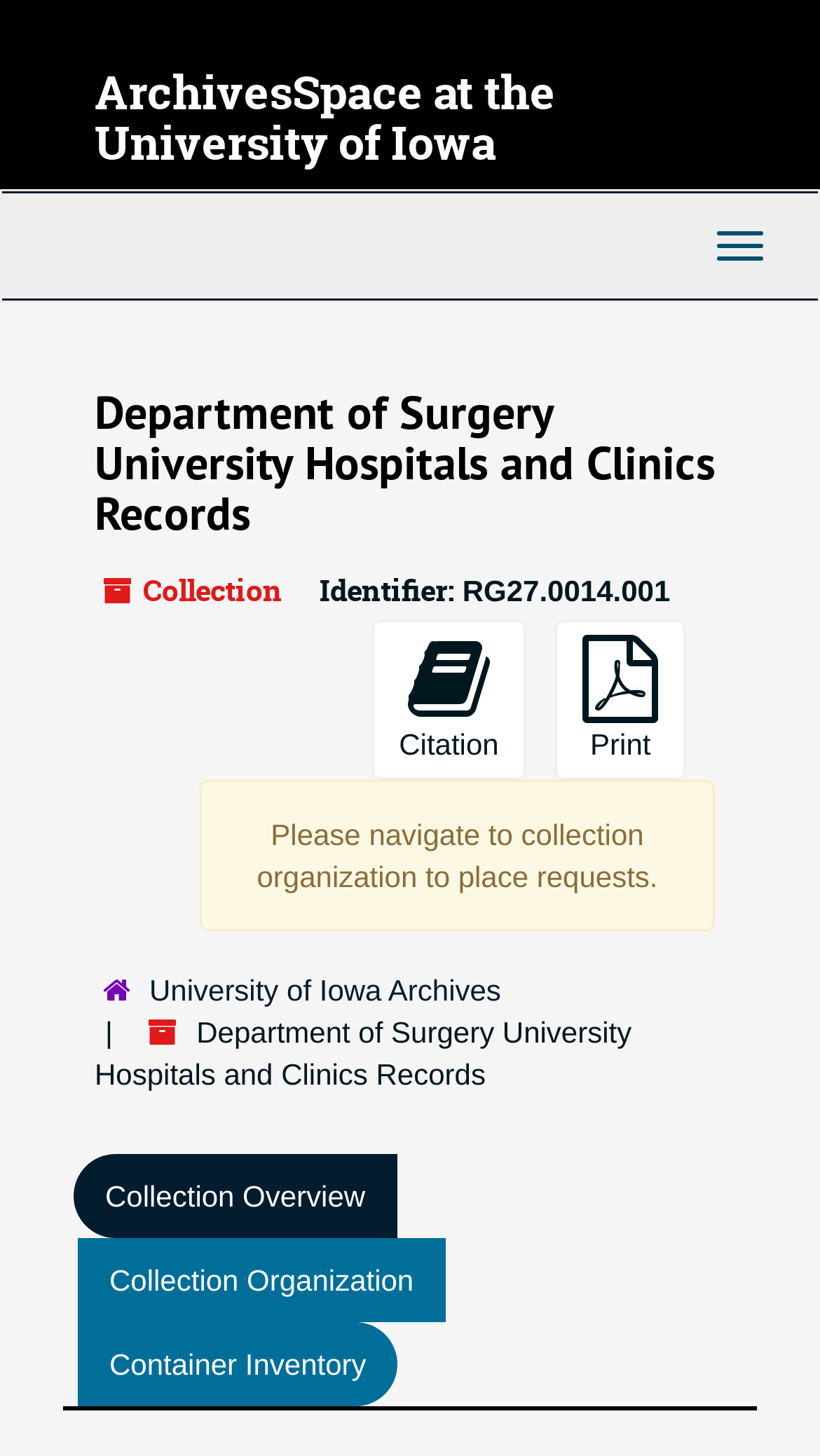Please find and give the text of the main heading on the webpage.

ArchivesSpace at the University of Iowa